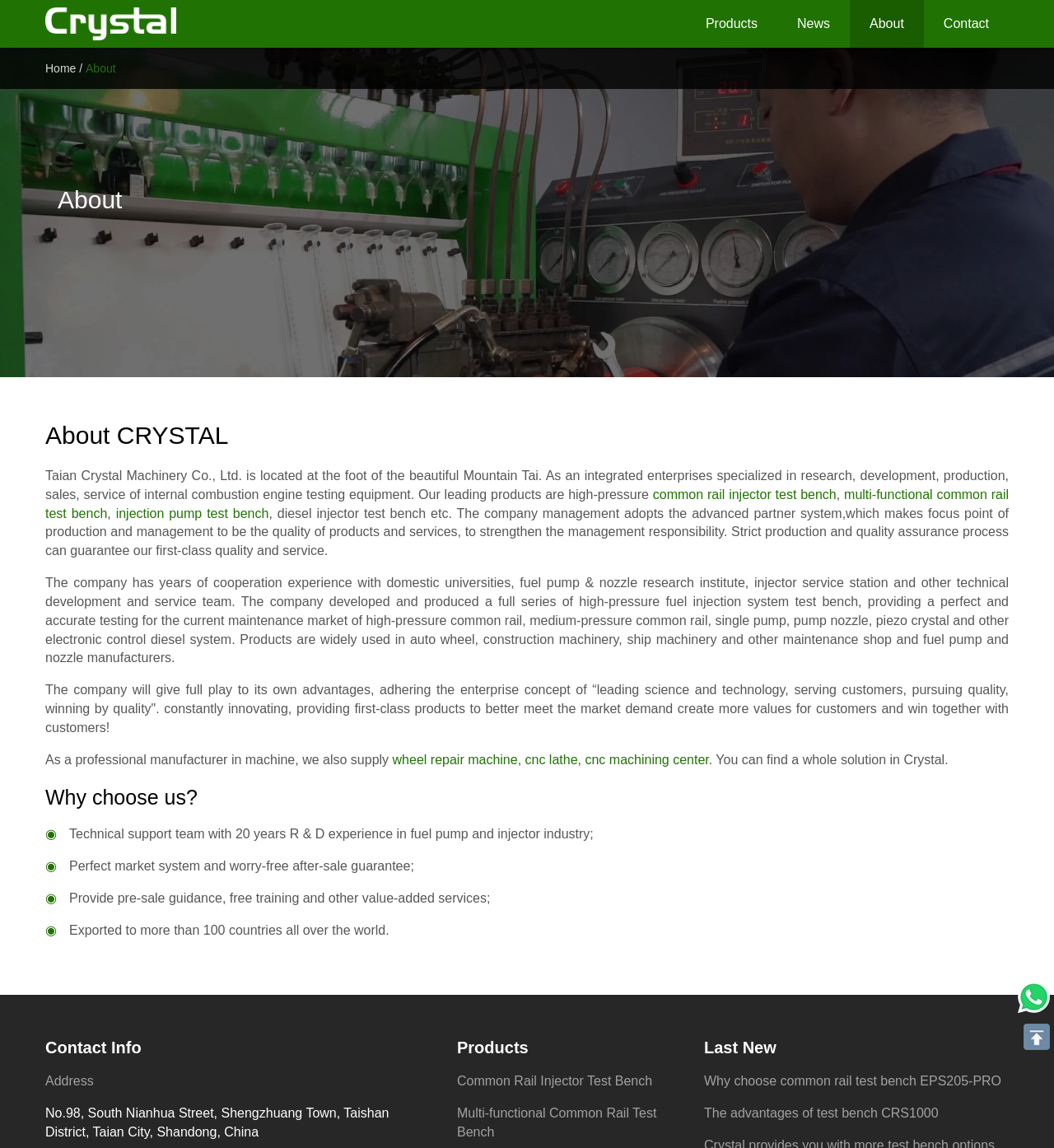How many countries have the company's products been exported to?
Give a detailed and exhaustive answer to the question.

The company's products have been exported to more than 100 countries all over the world, which indicates the company's global reach and influence in the industry.